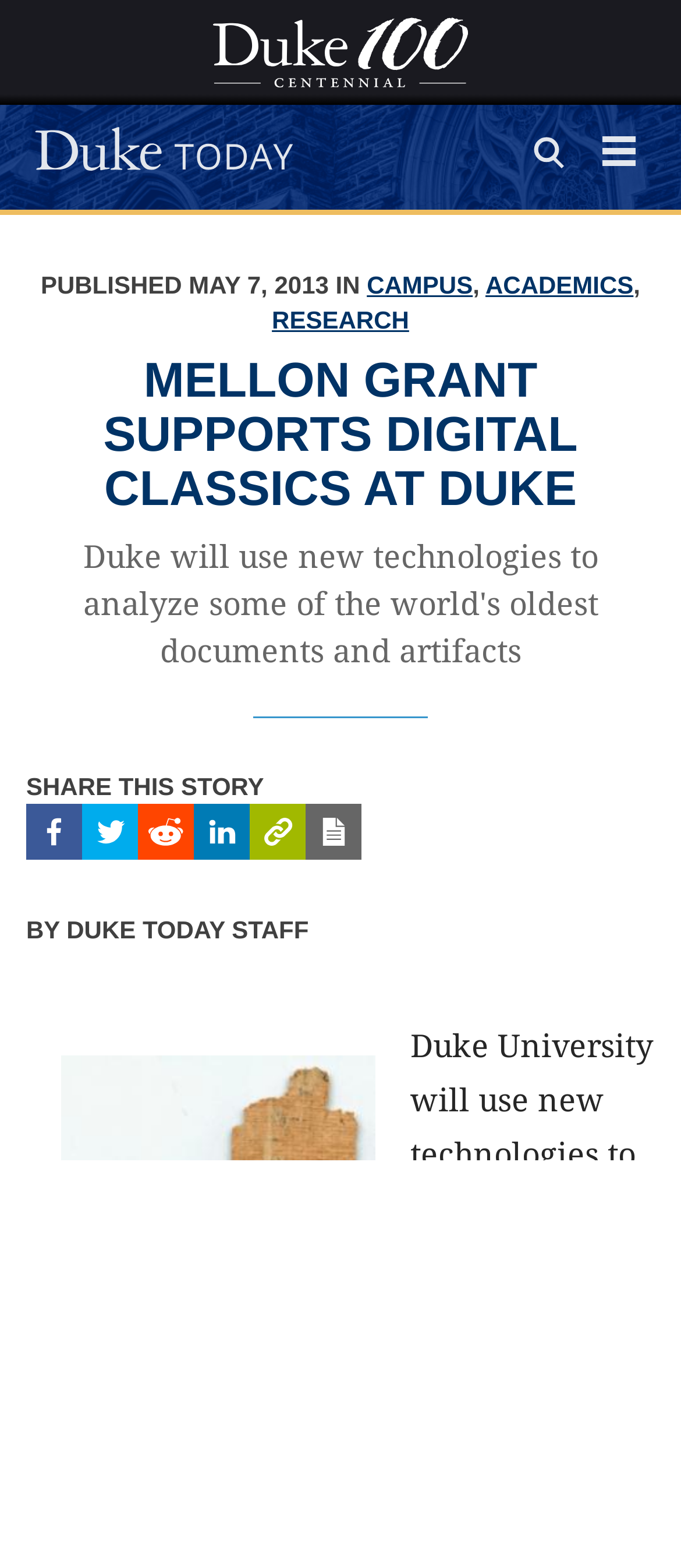Please locate the bounding box coordinates of the region I need to click to follow this instruction: "Go to the 'Home' page".

[0.051, 0.084, 0.431, 0.102]